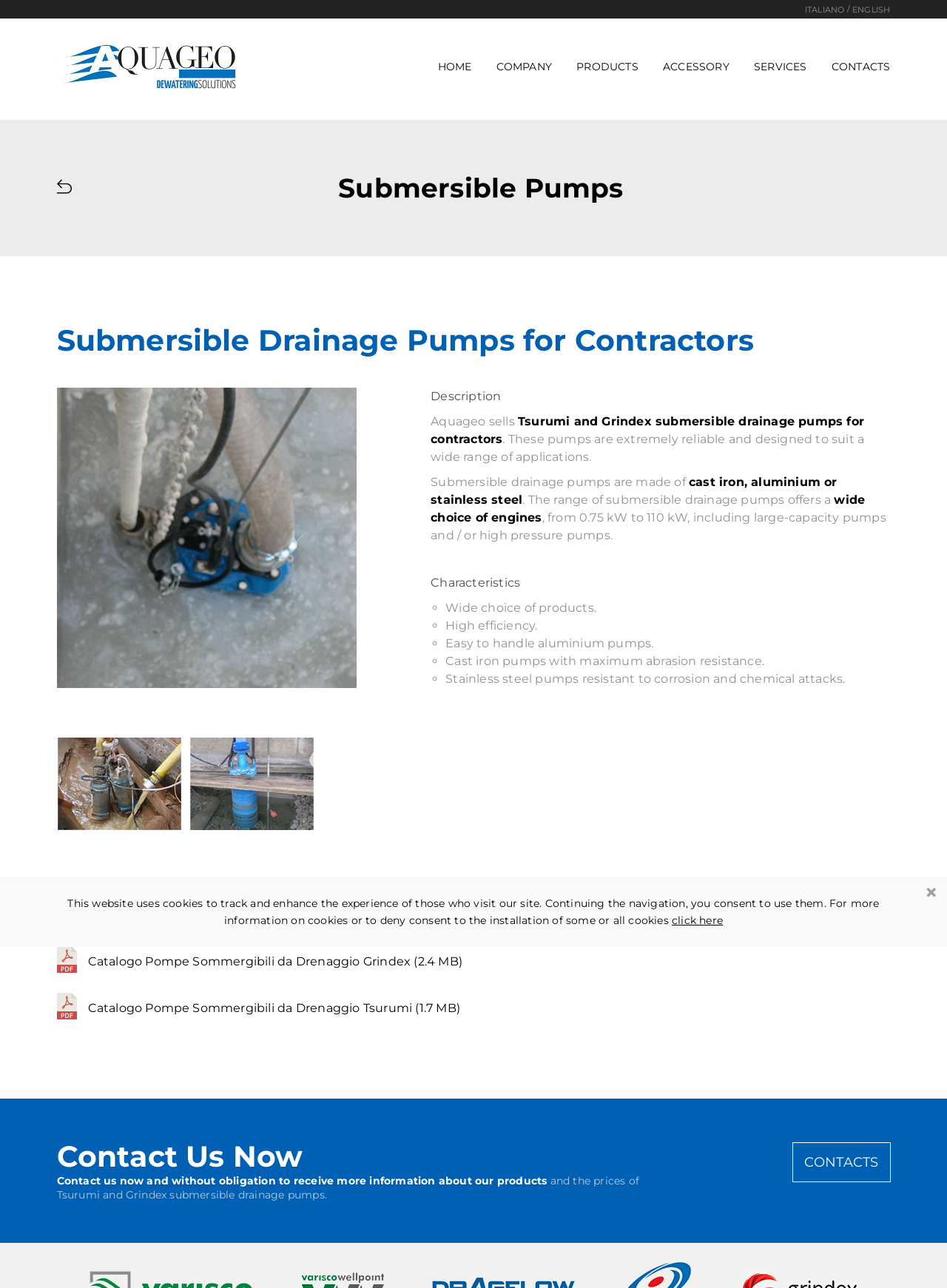Can you pinpoint the bounding box coordinates for the clickable element required for this instruction: "Contact us for more information"? The coordinates should be four float numbers between 0 and 1, i.e., [left, top, right, bottom].

[0.837, 0.887, 0.94, 0.918]